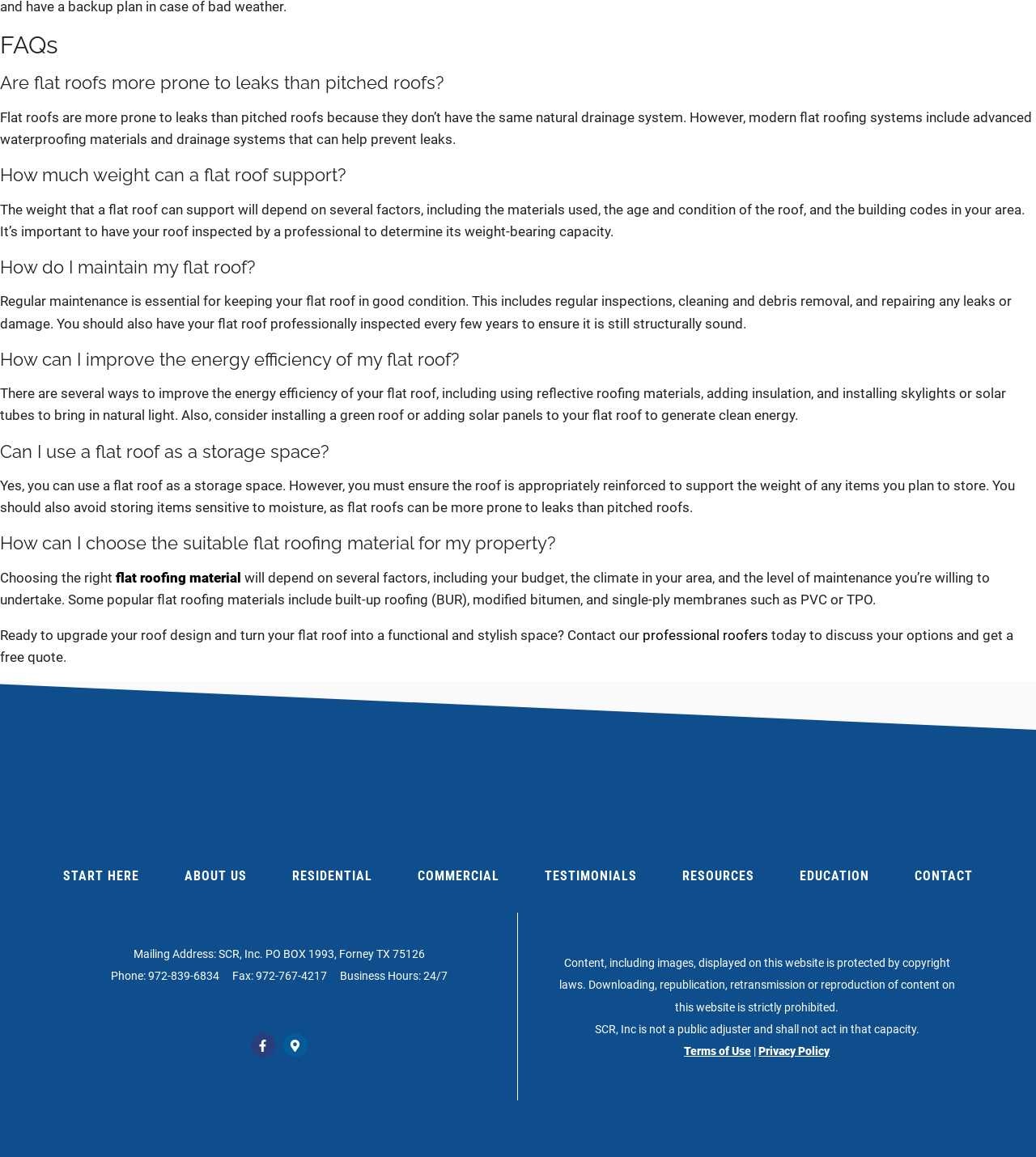Identify the bounding box coordinates of the area you need to click to perform the following instruction: "Click on 'START HERE'".

[0.039, 0.762, 0.156, 0.798]